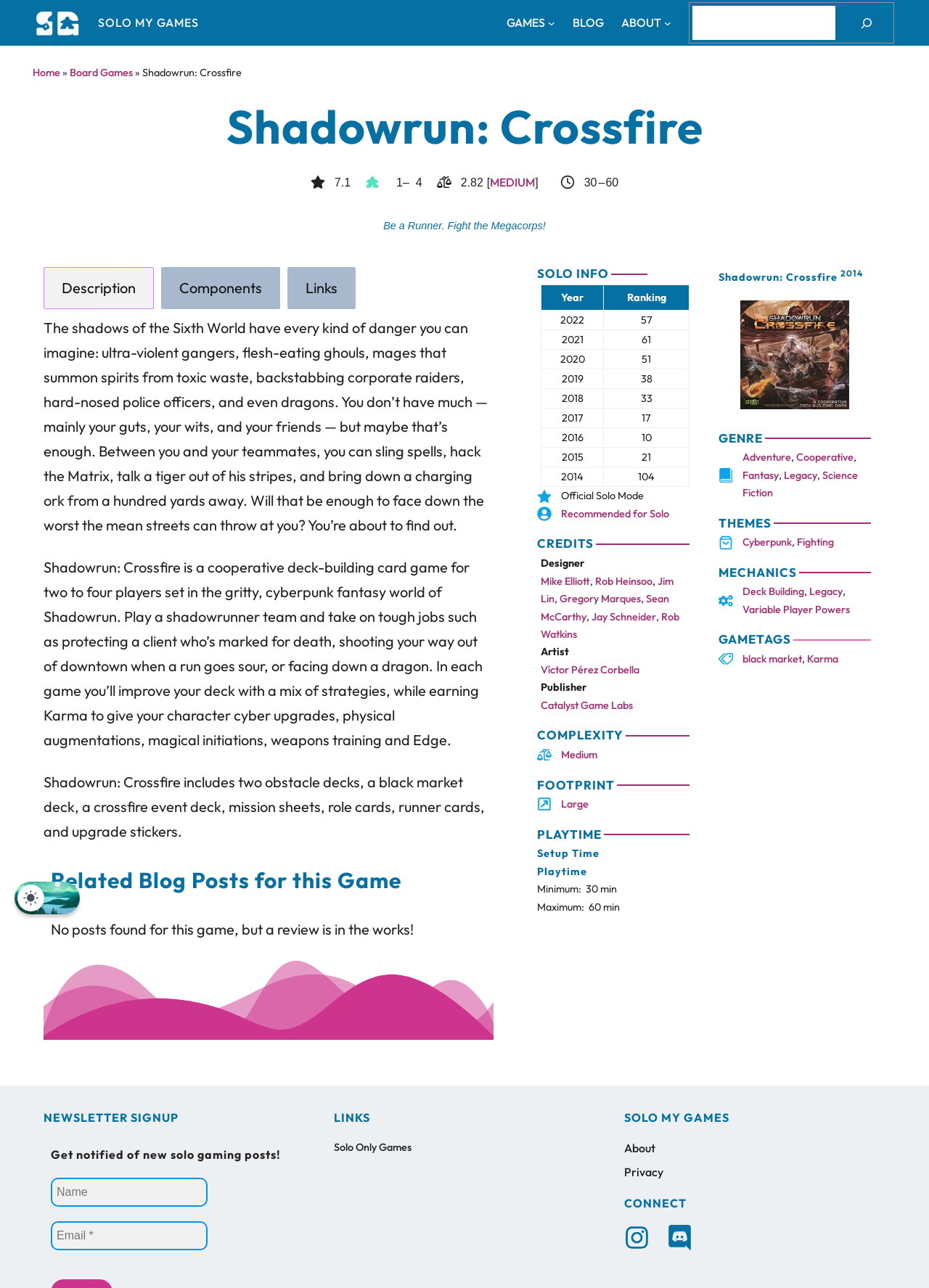Is there an official solo mode for the game?
Using the image as a reference, give a one-word or short phrase answer.

yes